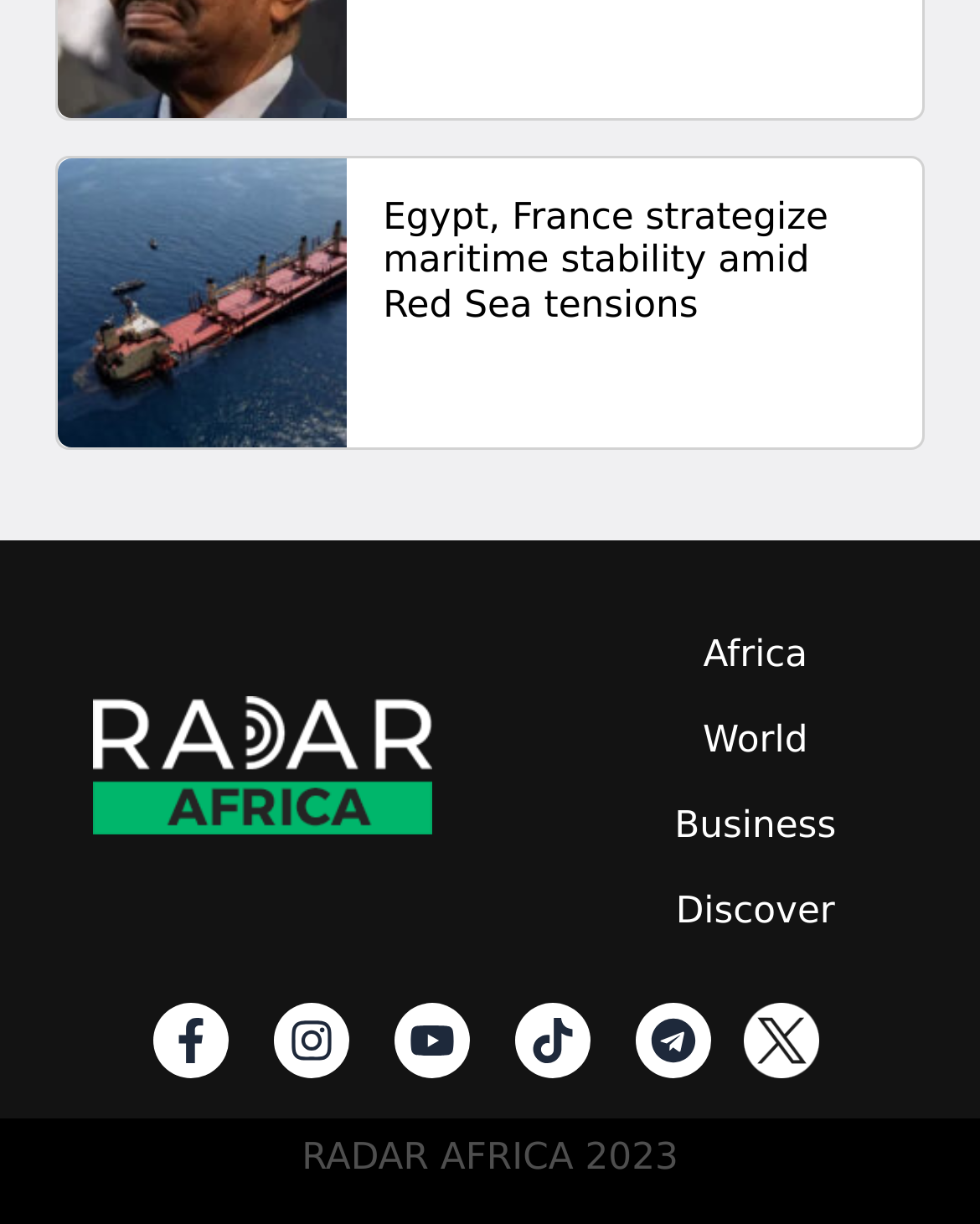What is the name of the website or publication?
Refer to the image and provide a concise answer in one word or phrase.

RADAR AFRICA